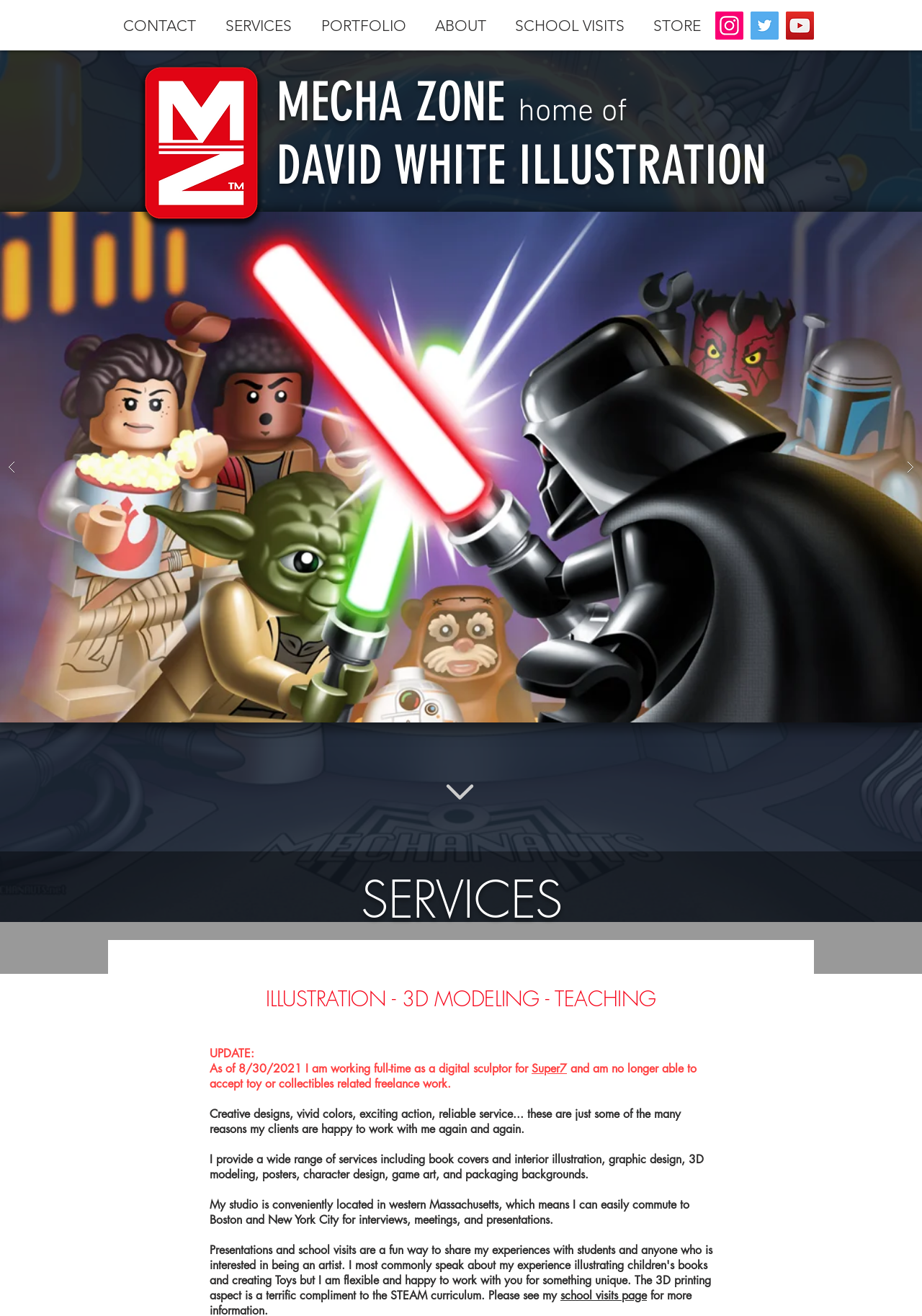Your task is to find and give the main heading text of the webpage.

MECHA ZONE home of